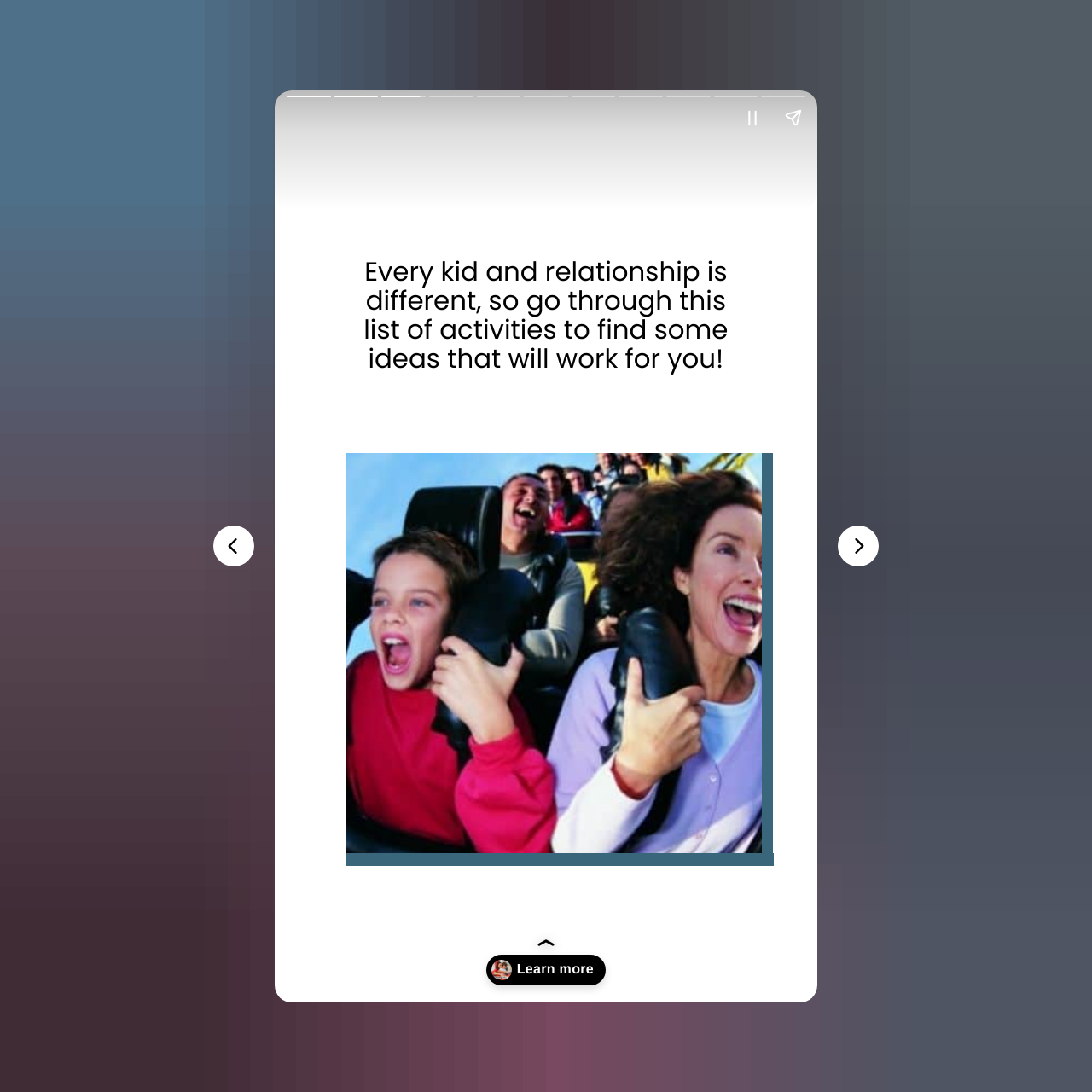Please provide a comprehensive response to the question below by analyzing the image: 
What is the purpose of the 'Pause story' button?

The 'Pause story' button is located in the complementary section of the webpage, which suggests that it is related to the storytelling feature of the webpage. Therefore, it can be inferred that the purpose of this button is to pause the story.